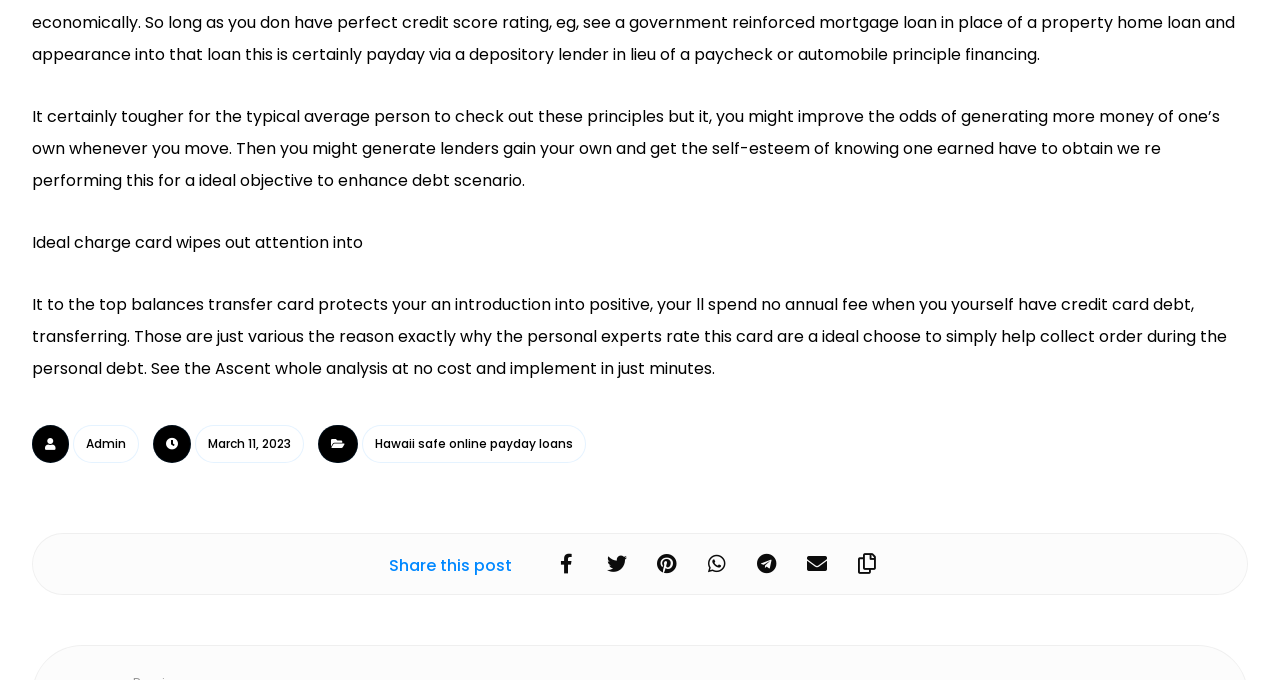Pinpoint the bounding box coordinates of the clickable element to carry out the following instruction: "Click the link to read the Ascent whole analysis."

[0.025, 0.431, 0.959, 0.559]